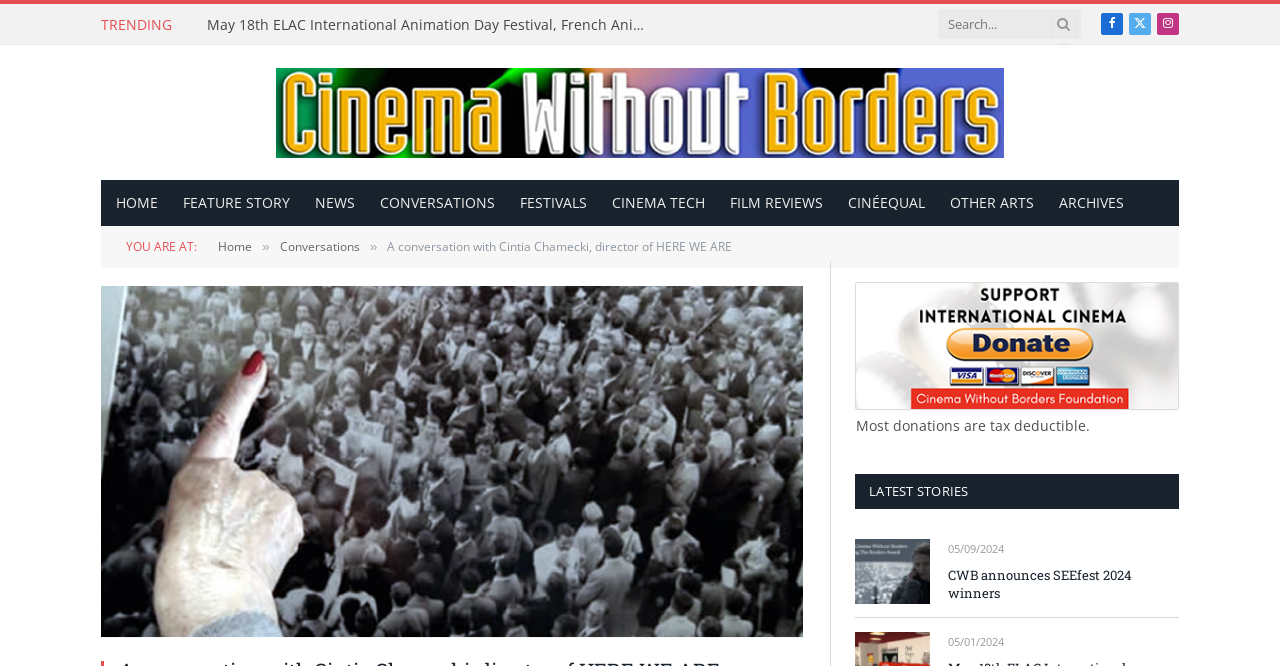Can you determine the bounding box coordinates of the area that needs to be clicked to fulfill the following instruction: "Read the conversation with Cintia Chamecki"?

[0.079, 0.43, 0.627, 0.957]